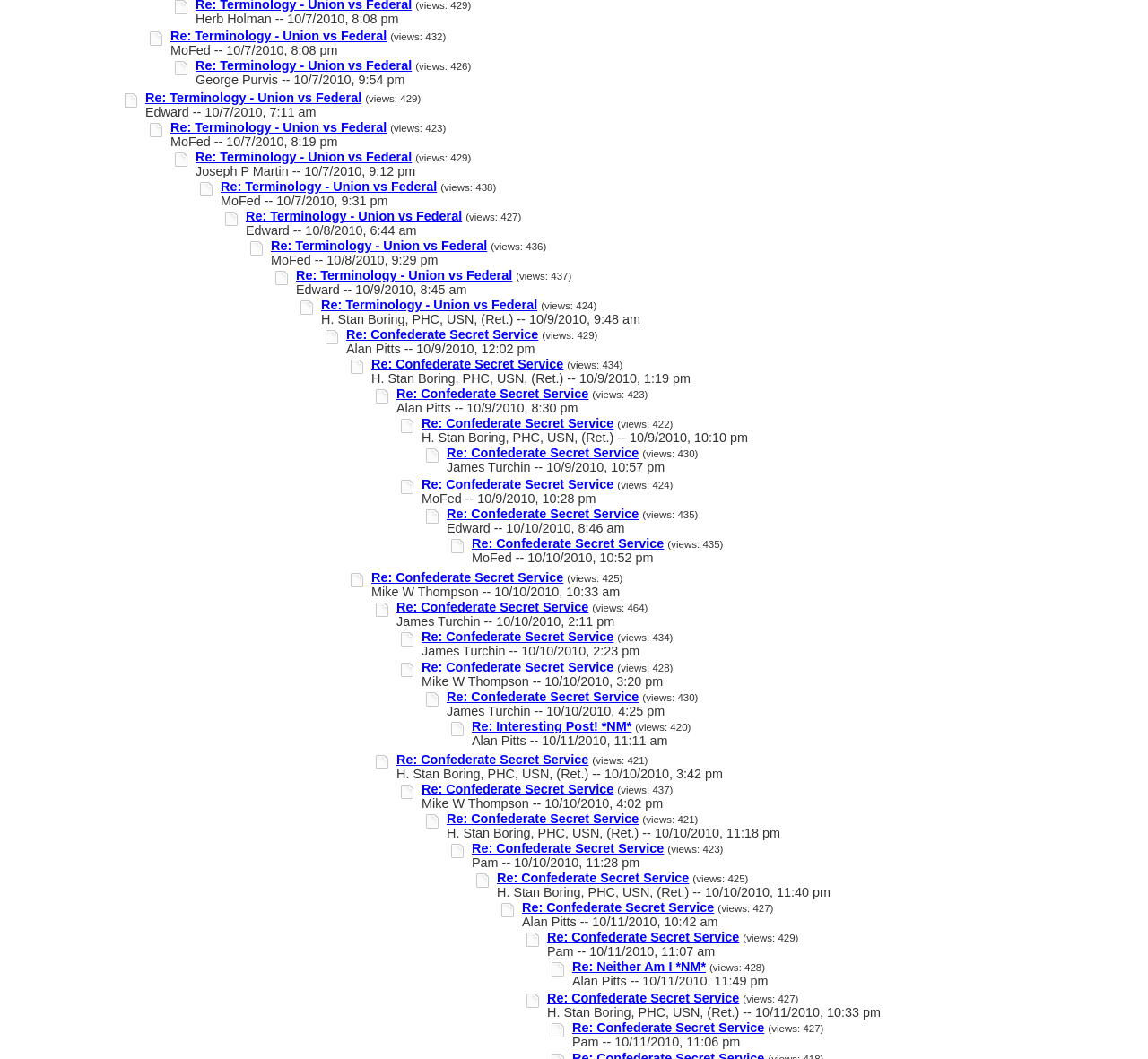Who responded to the post by Herb Holman?
Using the image, respond with a single word or phrase.

MoFed